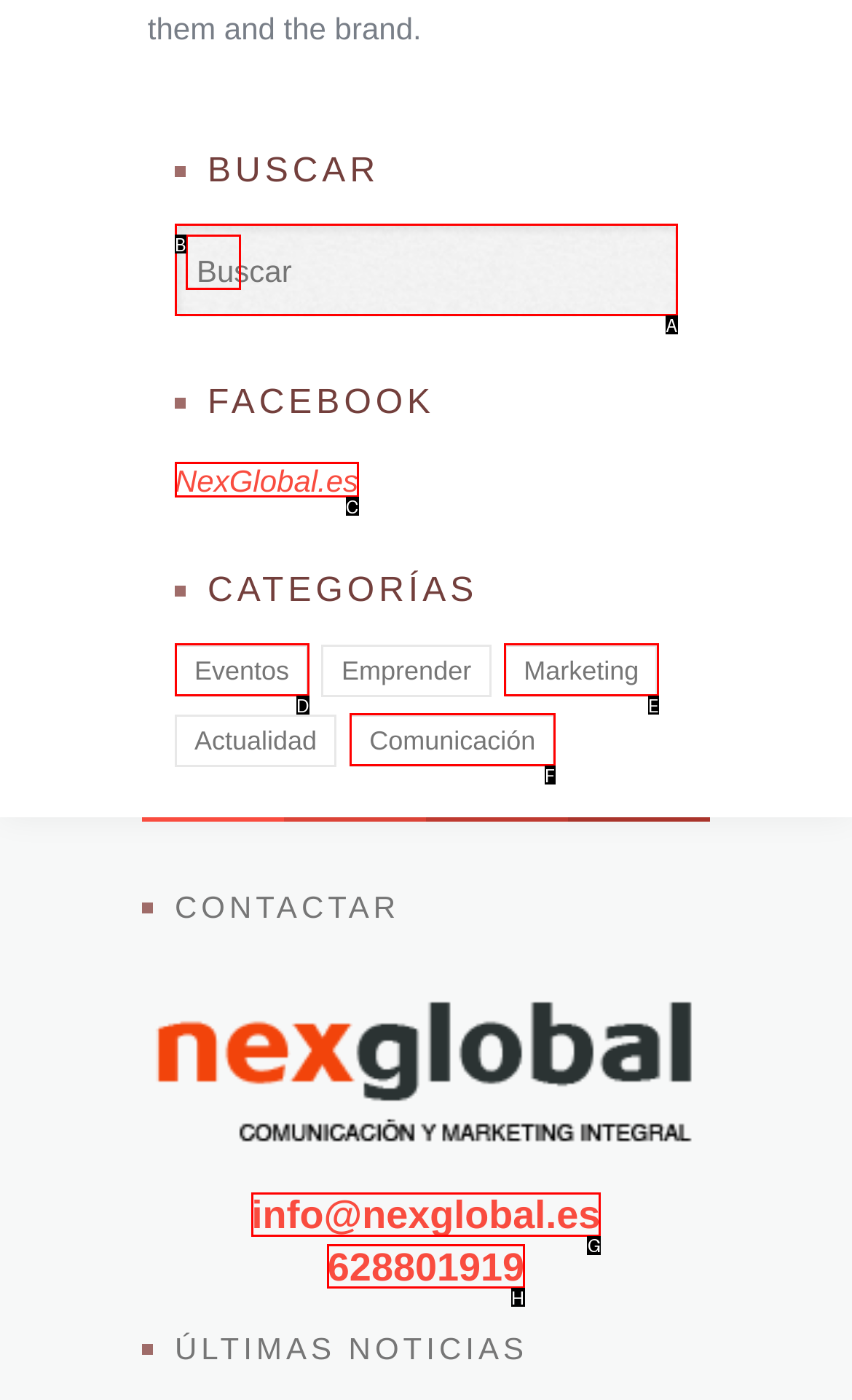Determine which HTML element I should select to execute the task: Contact via email
Reply with the corresponding option's letter from the given choices directly.

G